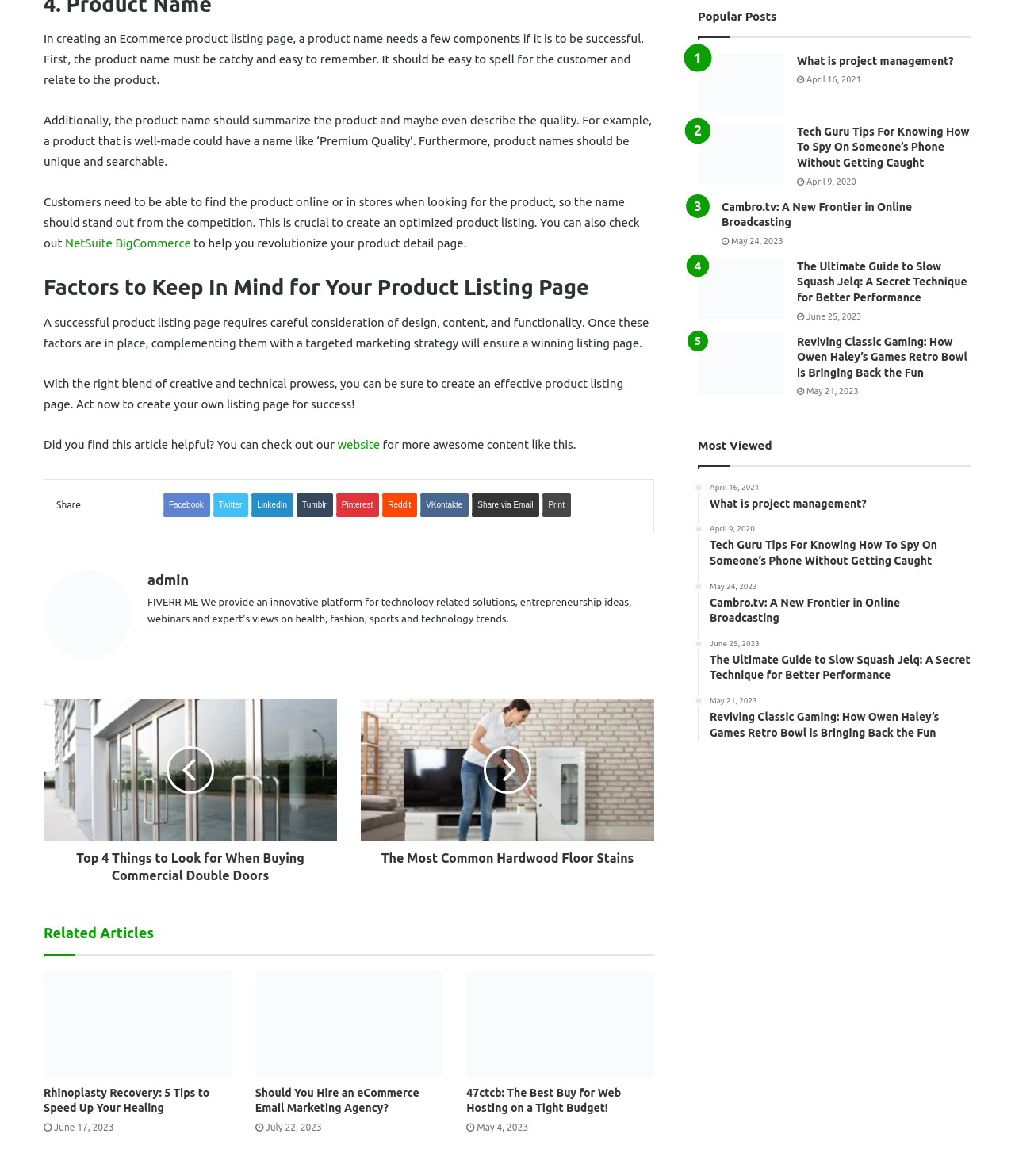How many social media platforms are available for sharing?
Based on the image, answer the question with as much detail as possible.

The webpage provides options to share the article on various social media platforms. By counting the number of links provided, we can see that there are 8 social media platforms available for sharing, namely Facebook, Twitter, LinkedIn, Tumblr, Pinterest, Reddit, VKontakte, and Email.